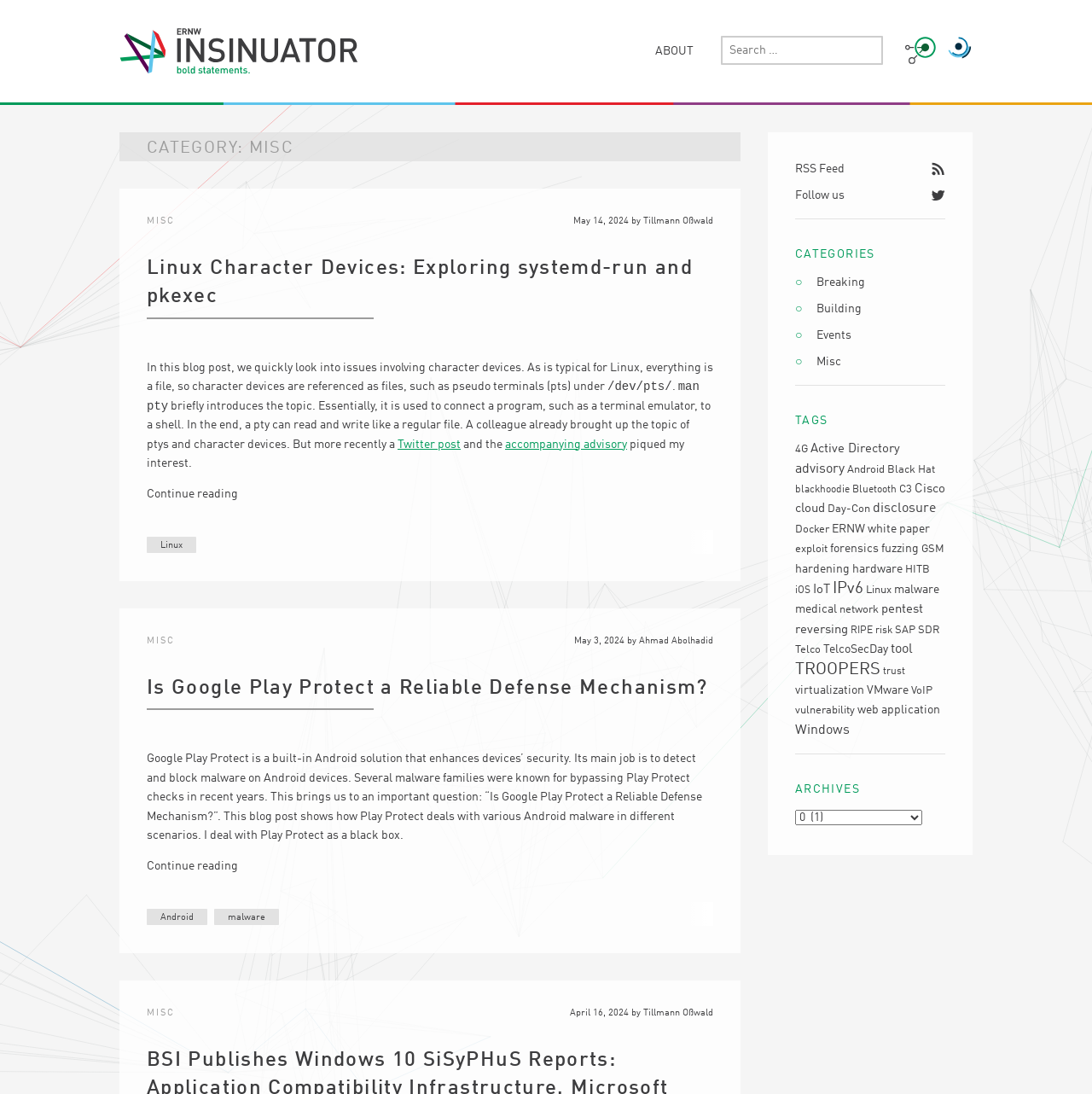What is the date of the third article?
Using the visual information from the image, give a one-word or short-phrase answer.

April 16, 2024